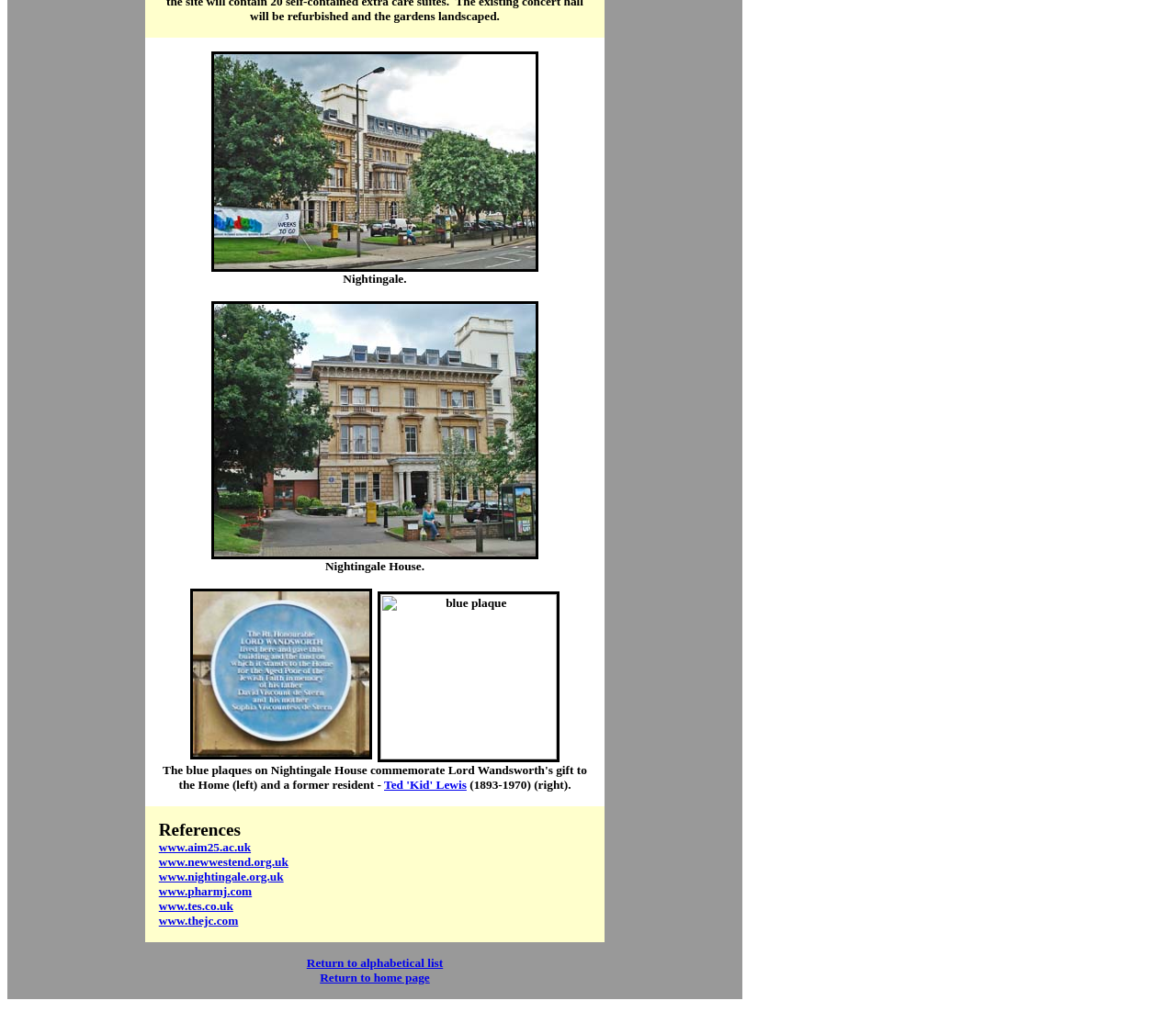Provide a short answer using a single word or phrase for the following question: 
What is the profession of Ted 'Kid' Lewis?

Boxer